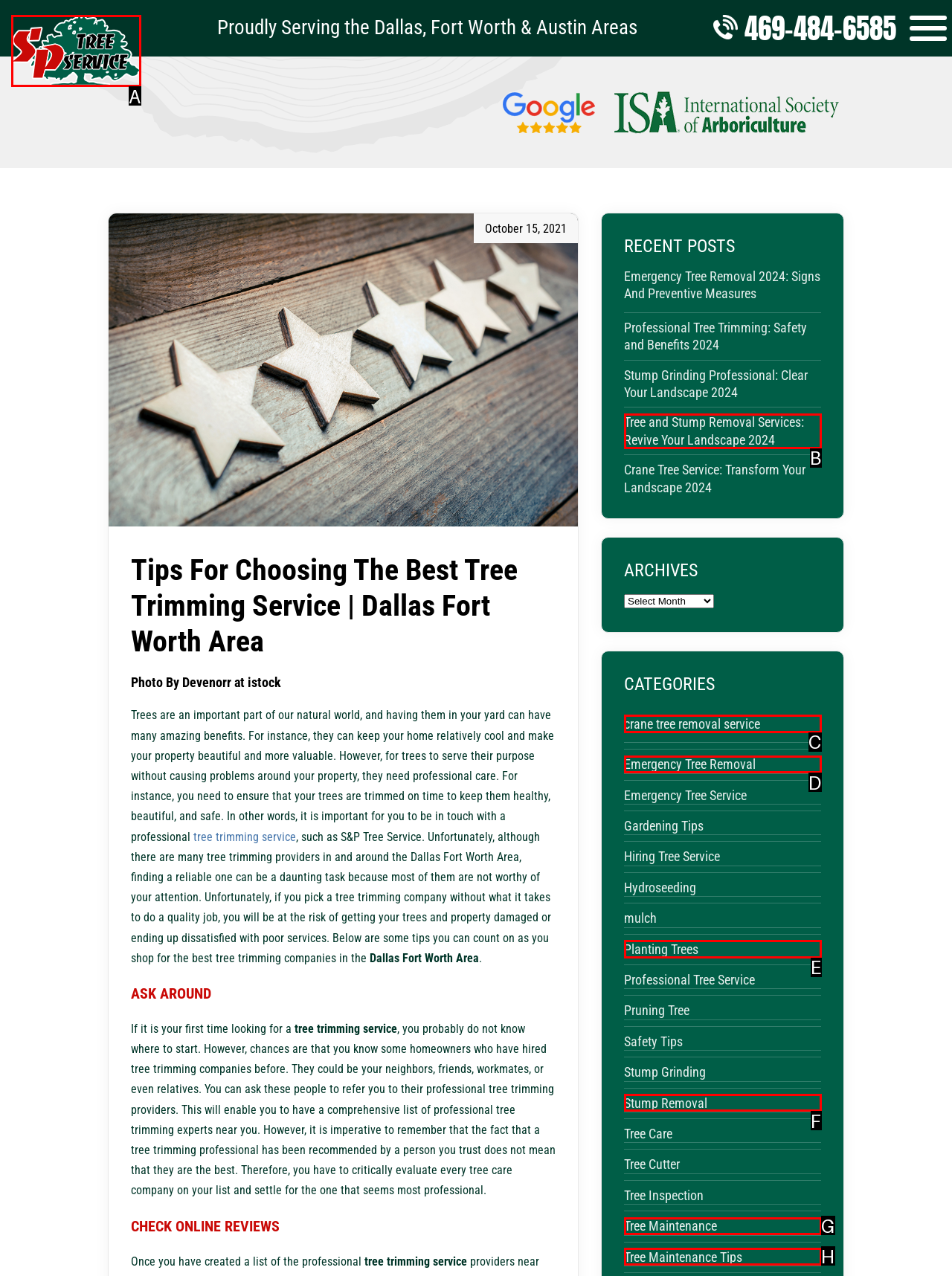For the instruction: Click the 'Tree Removal Service Dallas, TX' link, determine the appropriate UI element to click from the given options. Respond with the letter corresponding to the correct choice.

A